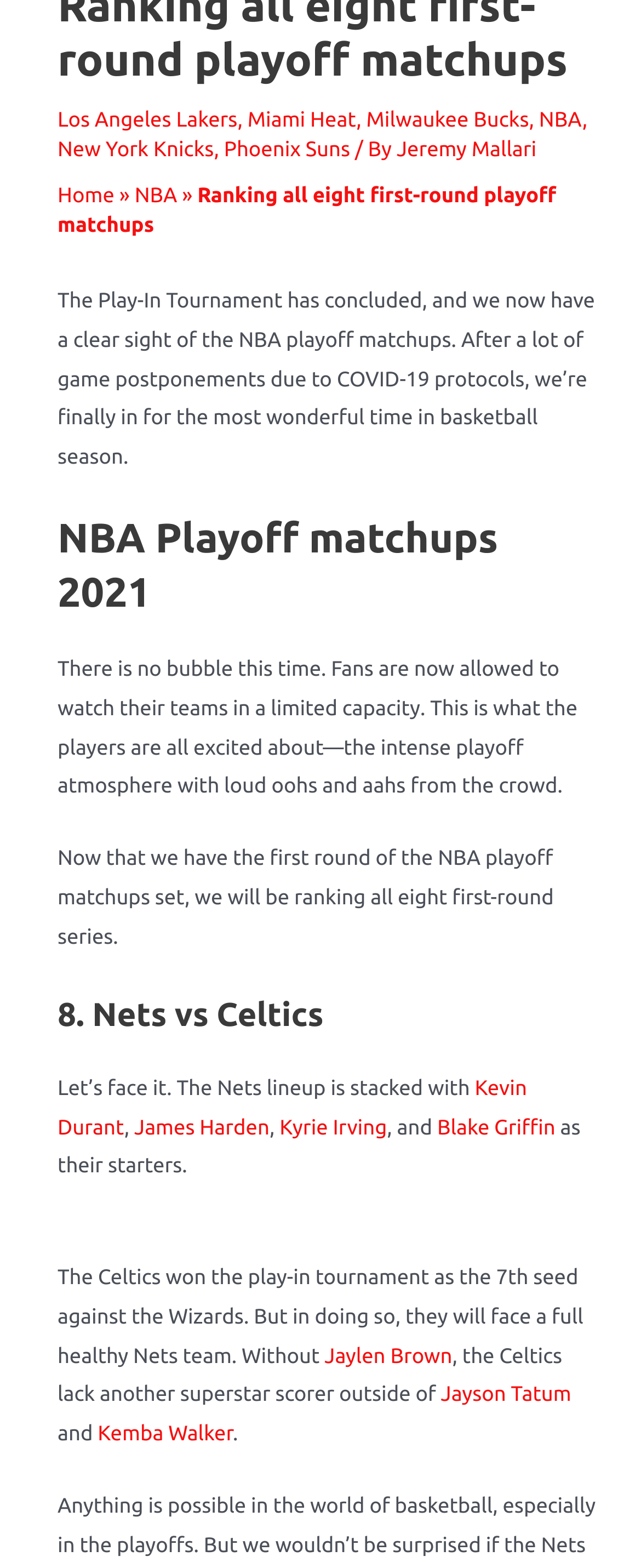Return the bounding box coordinates of the UI element that corresponds to this description: "NBA". The coordinates must be given as four float numbers in the range of 0 and 1, [left, top, right, bottom].

[0.21, 0.117, 0.276, 0.132]